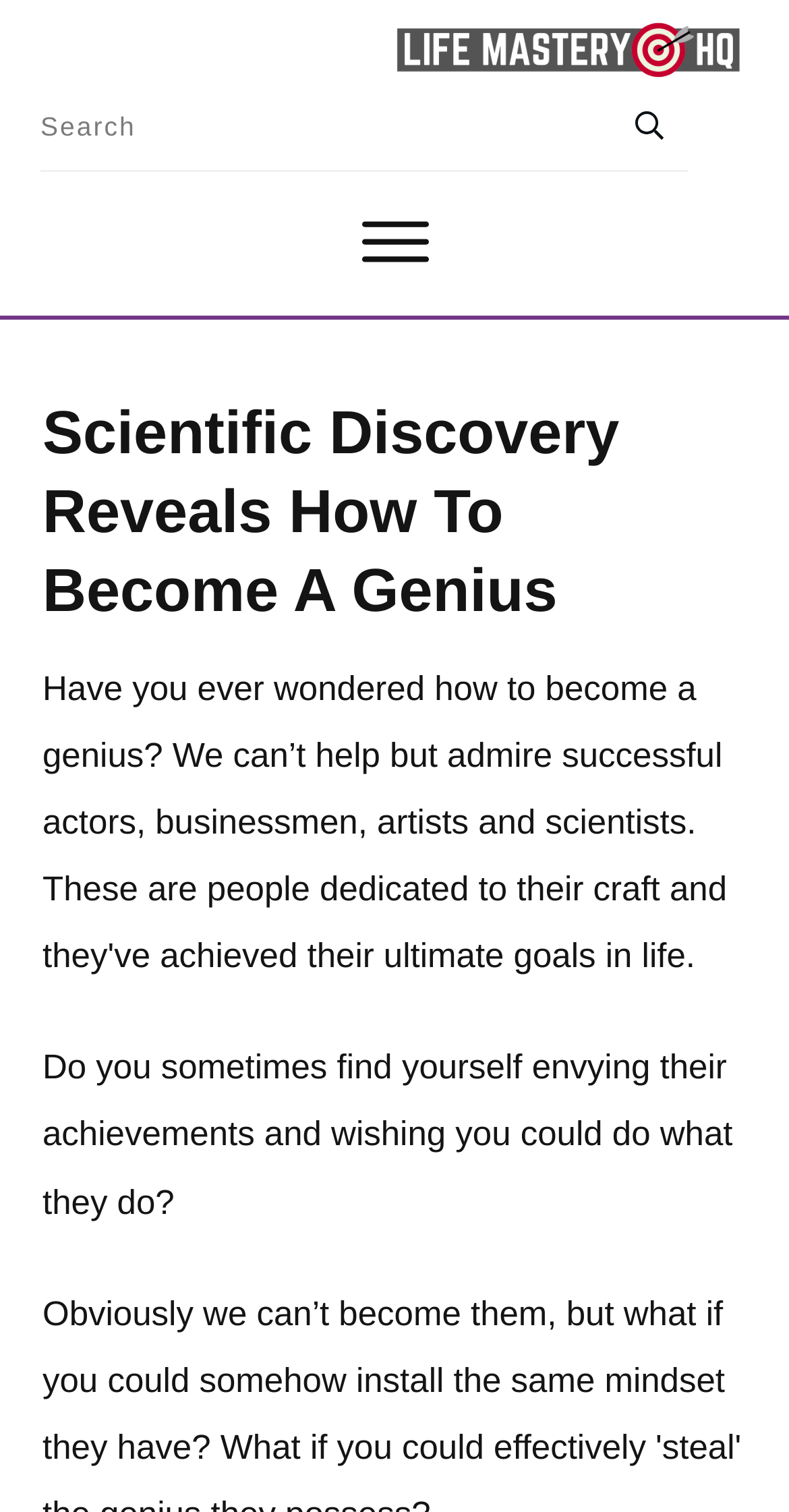What is the purpose of the search box?
Please utilize the information in the image to give a detailed response to the question.

The search box is located at the top right of the webpage, and it has a placeholder text 'Search'. This suggests that the purpose of the search box is to allow users to search for specific content within the website.